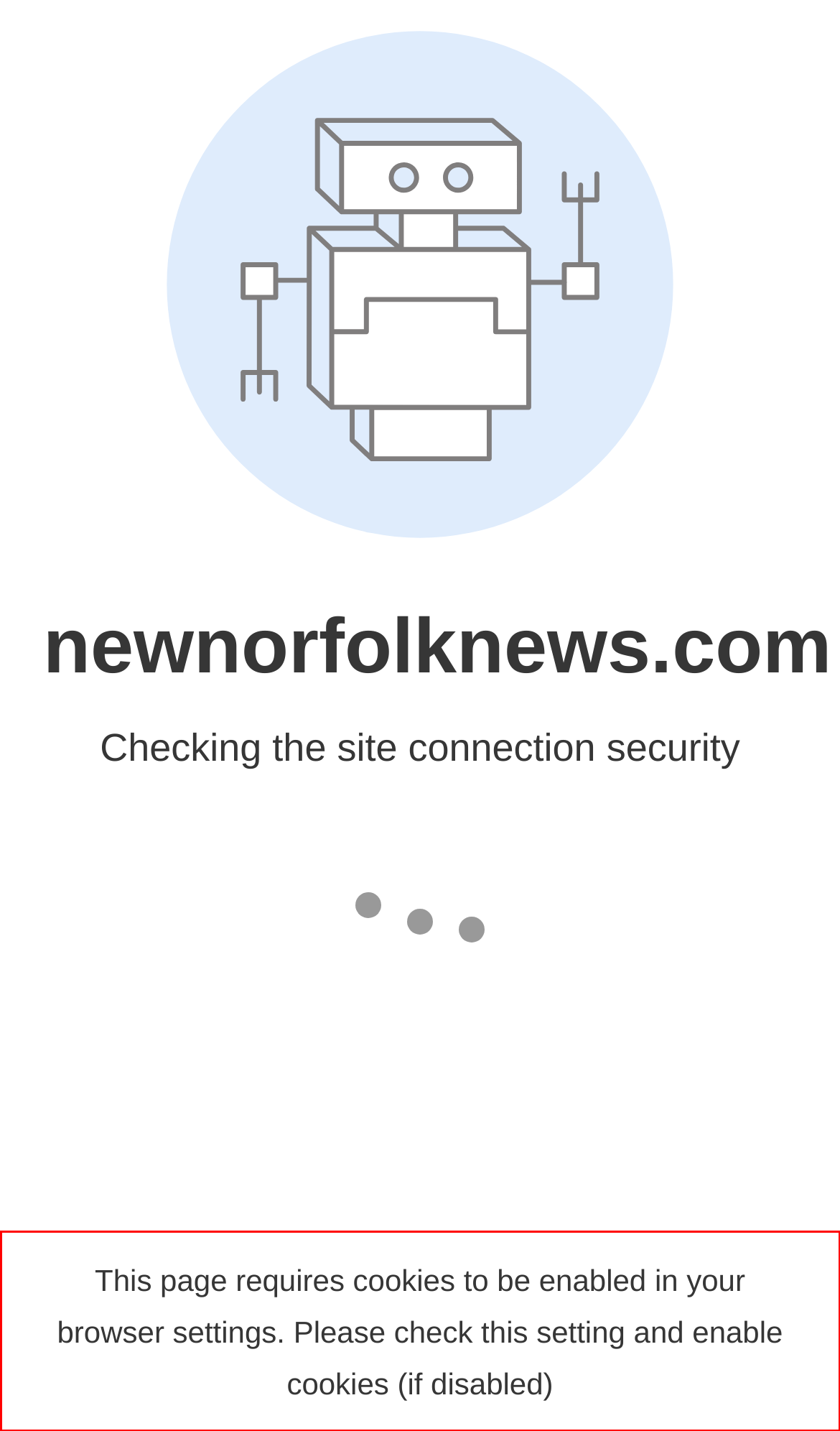Please take the screenshot of the webpage, find the red bounding box, and generate the text content that is within this red bounding box.

This page requires cookies to be enabled in your browser settings. Please check this setting and enable cookies (if disabled)